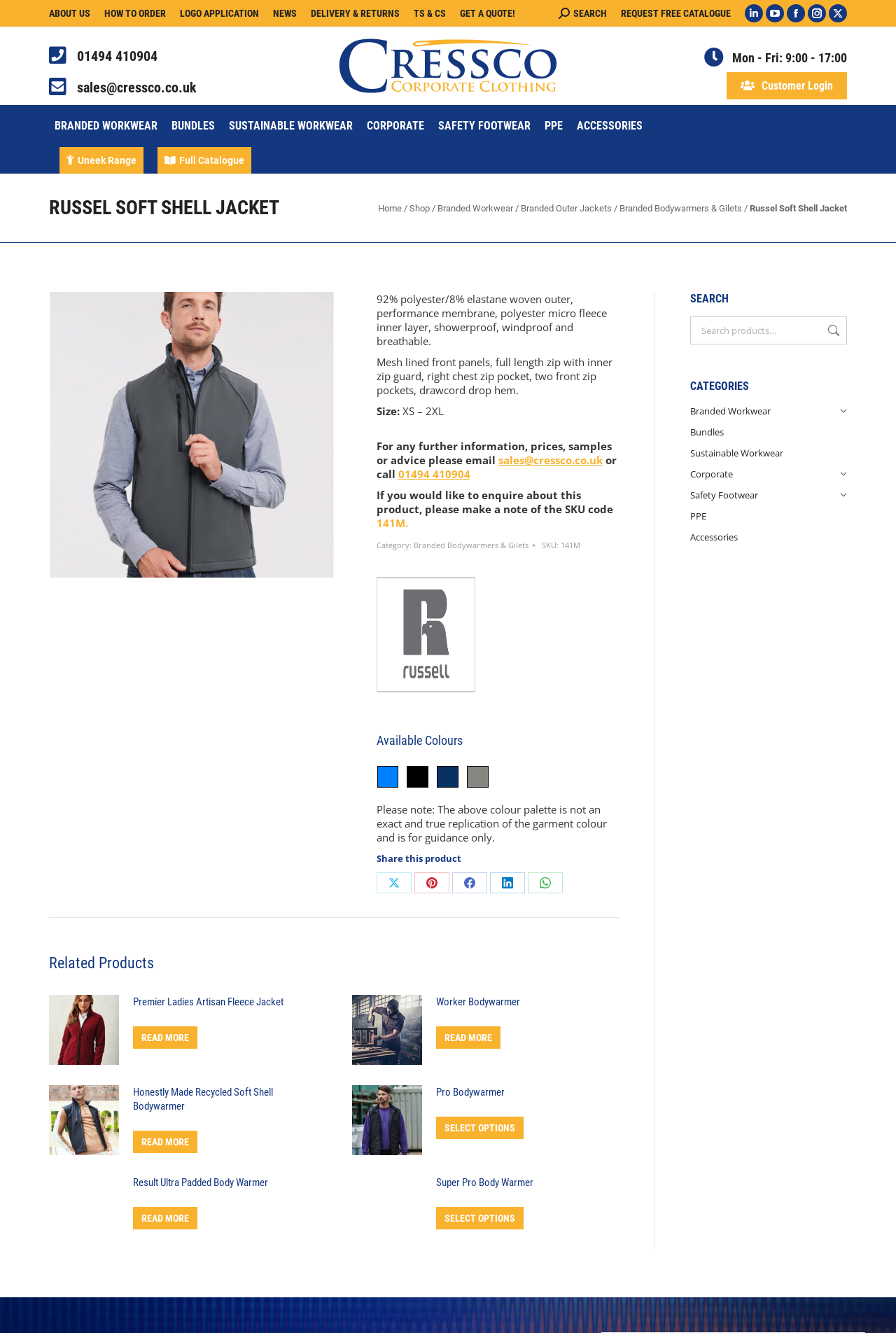What is the brand of the jacket?
Deliver a detailed and extensive answer to the question.

I found the answer by looking at the brand logo and name 'Russell' on the webpage, which indicates the brand of the jacket.